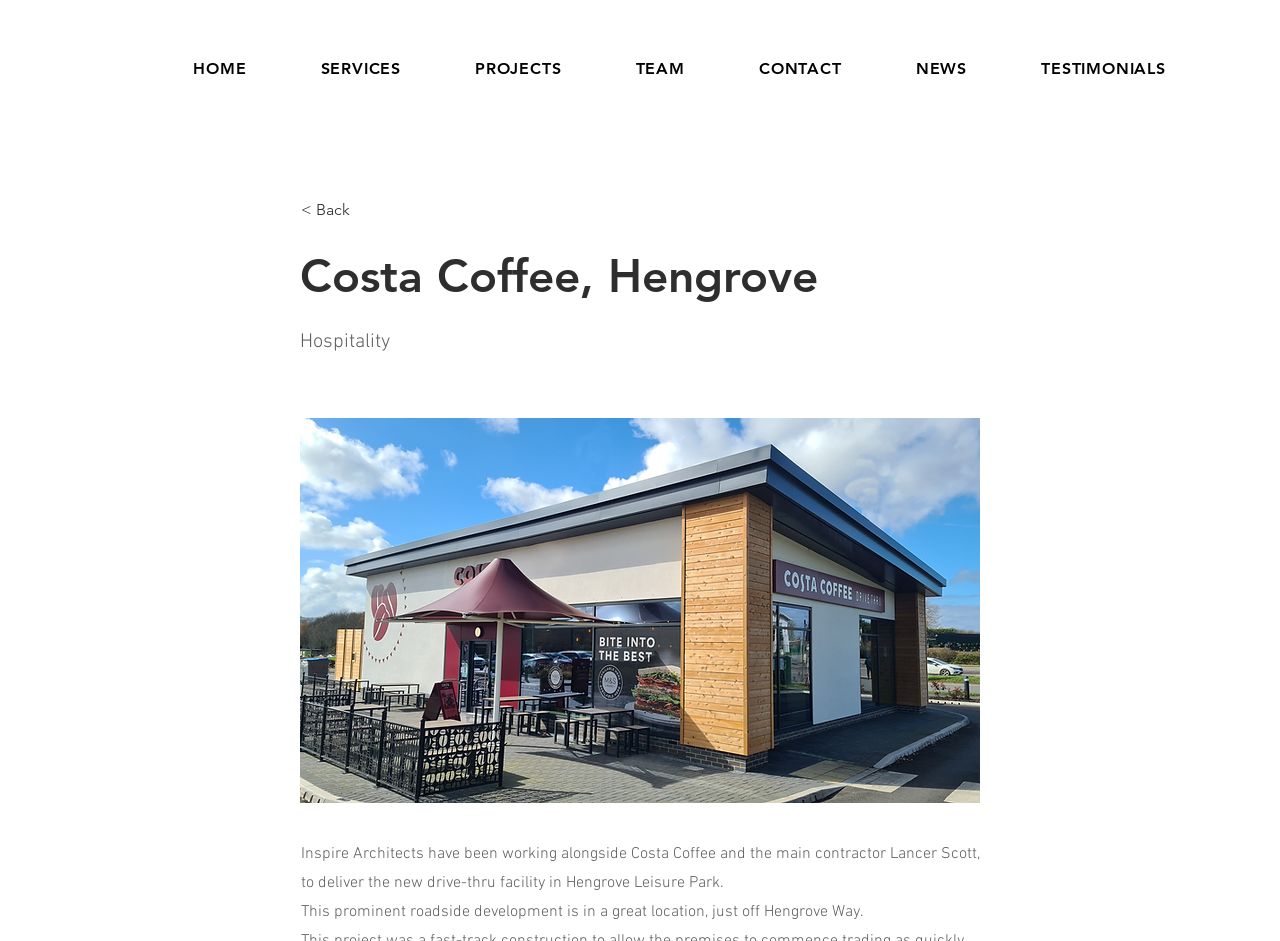Please respond in a single word or phrase: 
What is the category of the project?

Hospitality